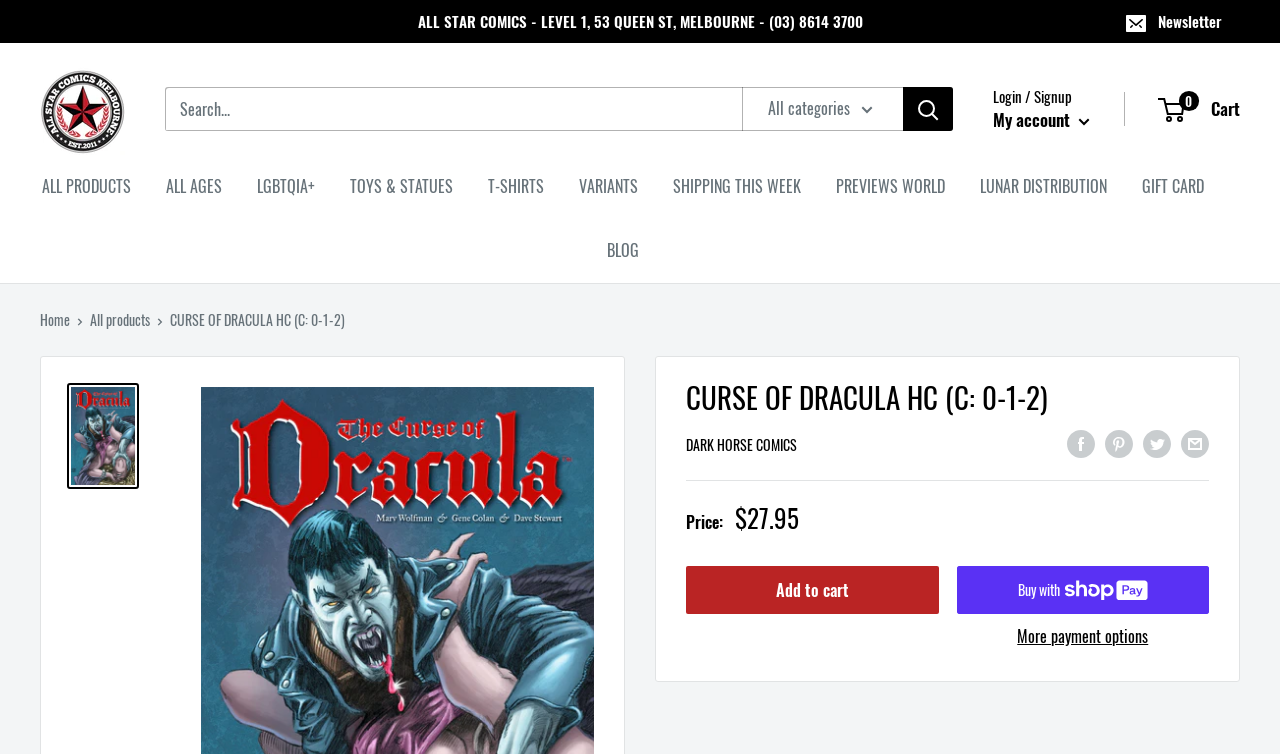What is the price of the comic book?
Based on the image, answer the question with a single word or brief phrase.

$27.95